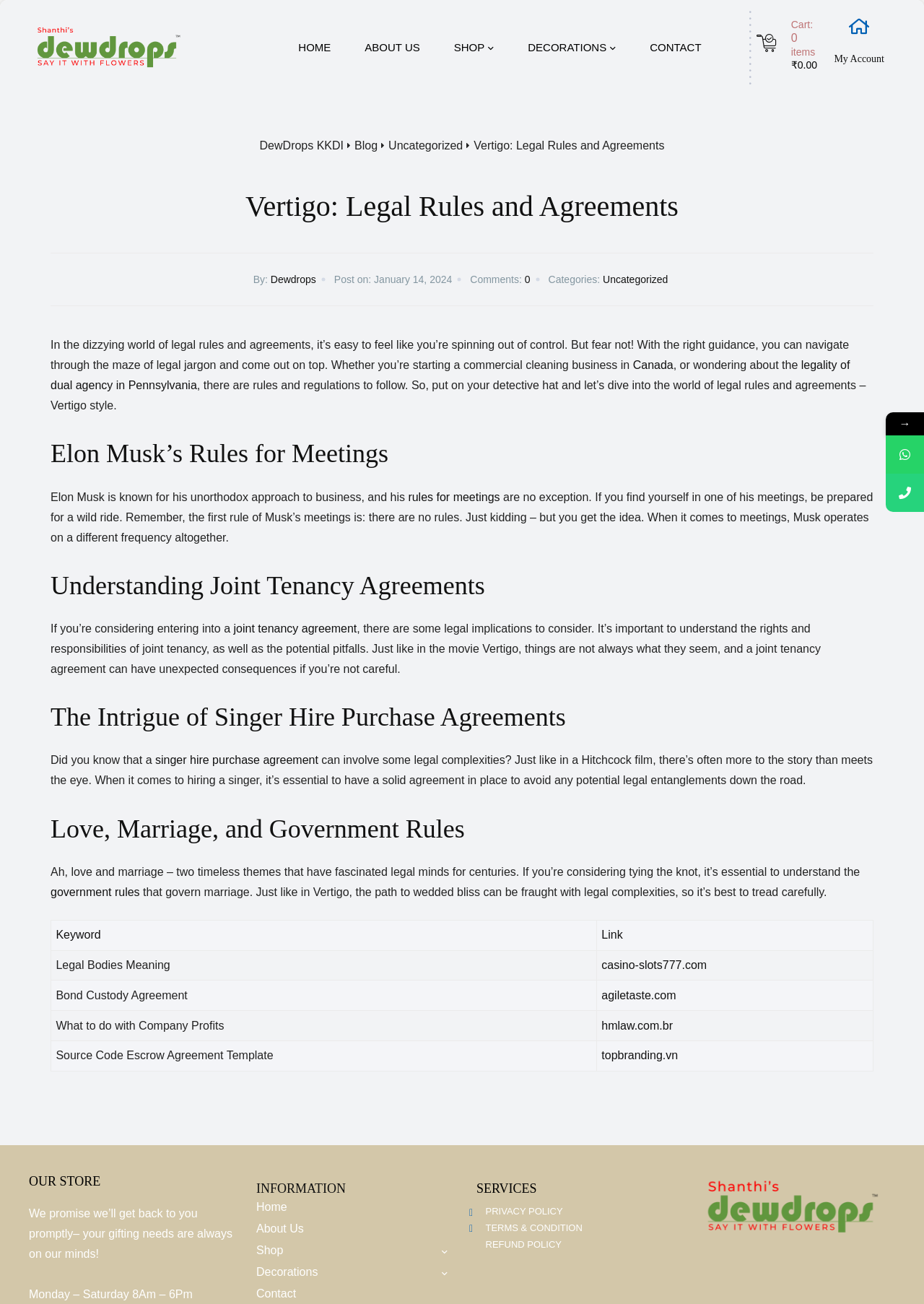Locate the bounding box coordinates of the area to click to fulfill this instruction: "Check the 'Cart' information". The bounding box should be presented as four float numbers between 0 and 1, in the order [left, top, right, bottom].

[0.819, 0.013, 0.884, 0.054]